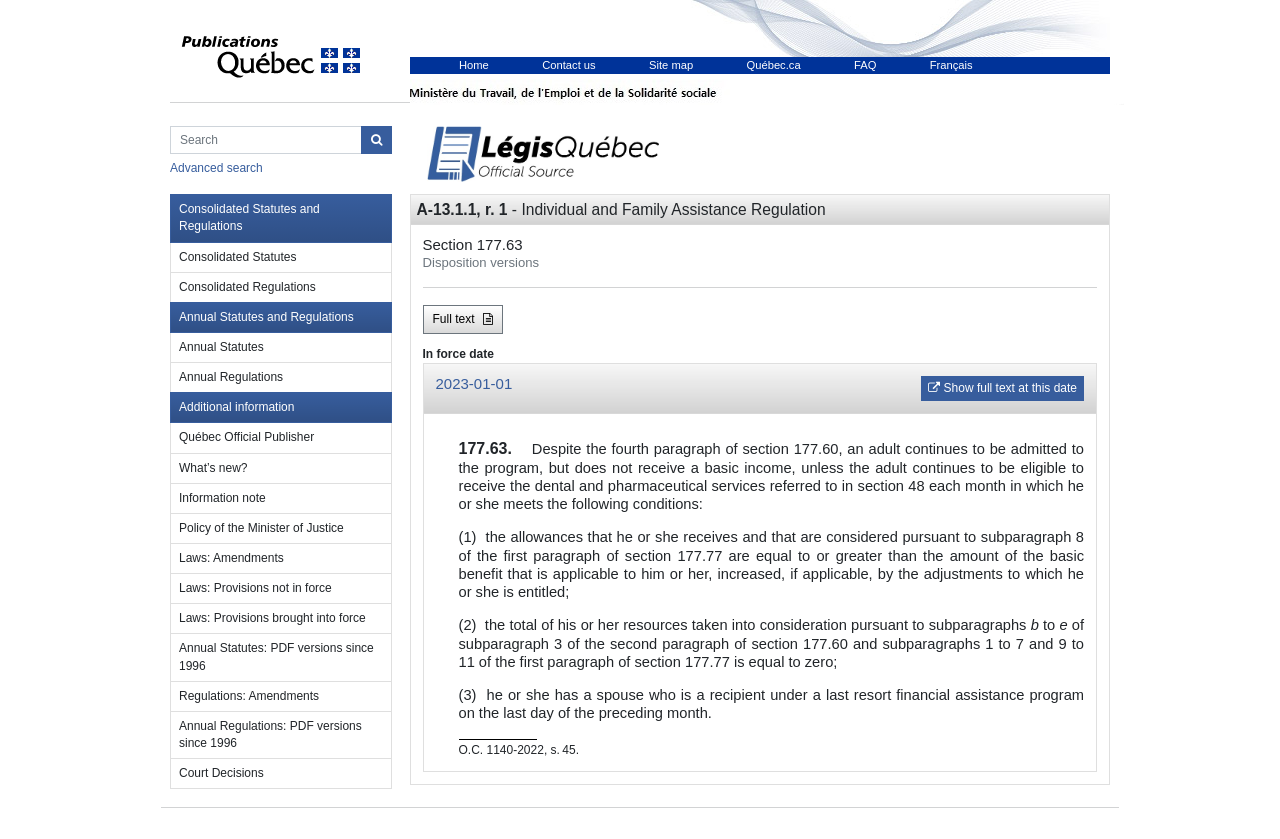Pinpoint the bounding box coordinates of the element to be clicked to execute the instruction: "Go to Home".

[0.339, 0.07, 0.401, 0.085]